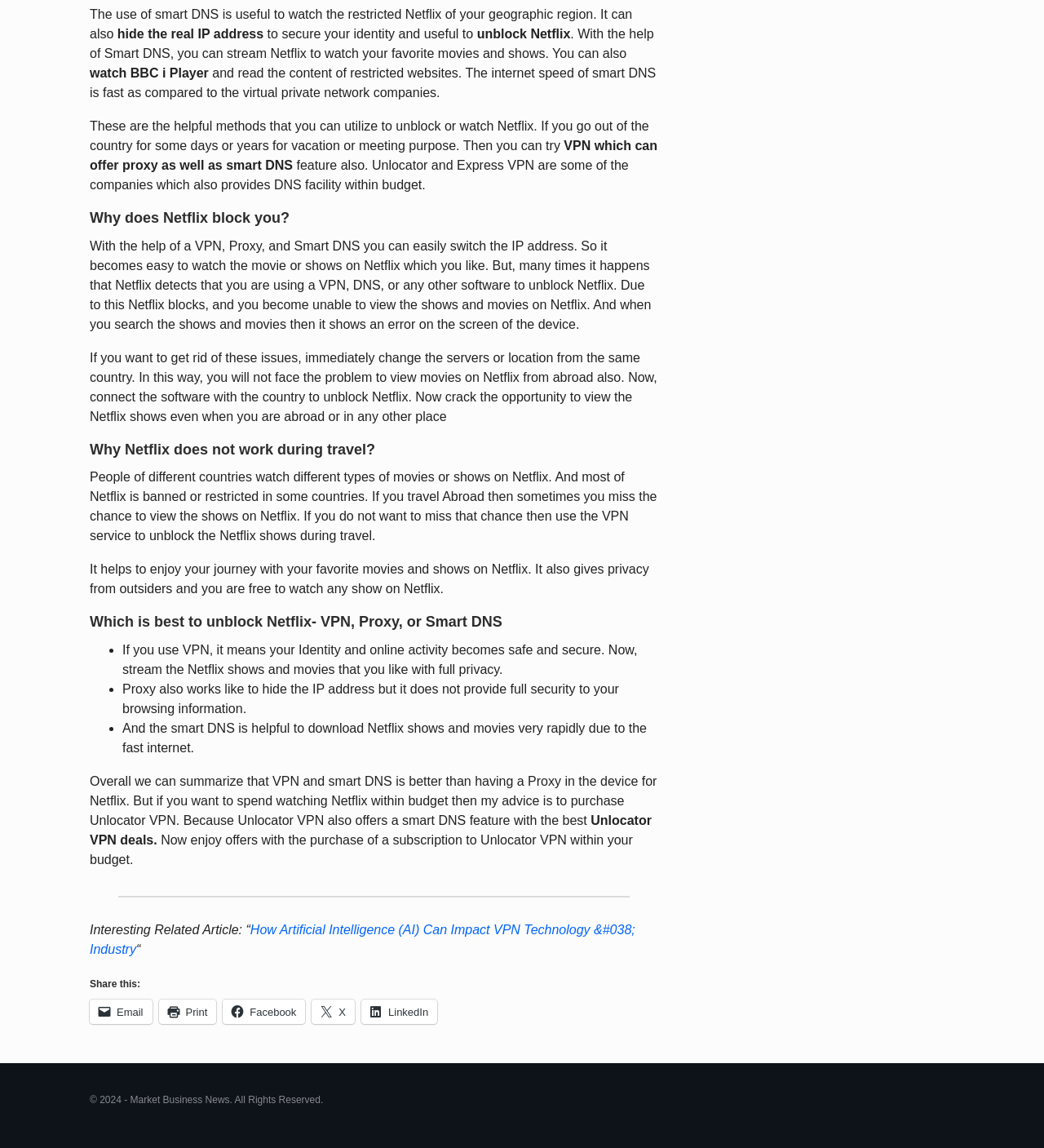Why does Netflix block users?
Look at the image and answer the question with a single word or phrase.

Because it detects VPN, DNS, or software